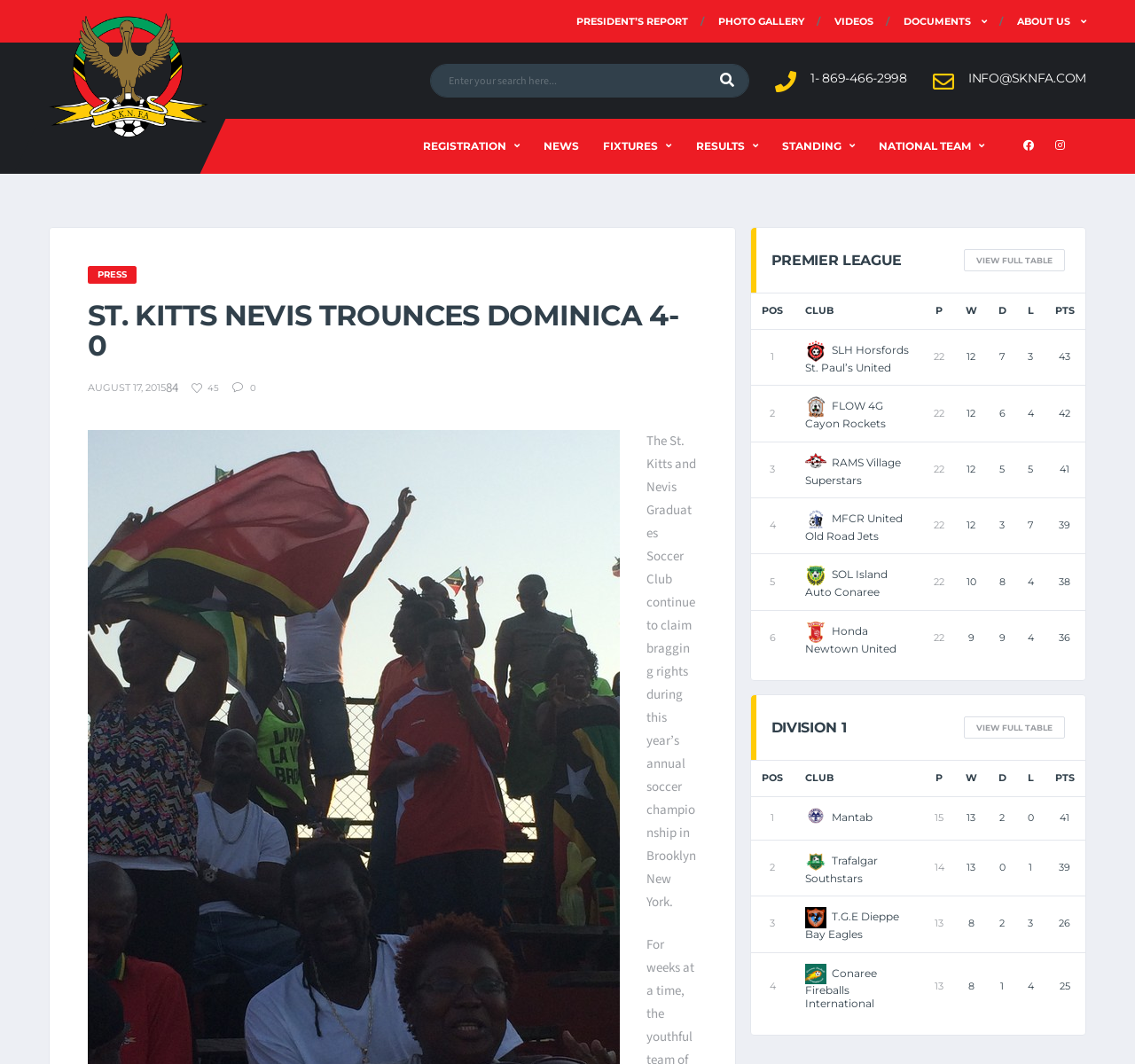Answer the question with a brief word or phrase:
How many links are there in the top navigation menu?

7